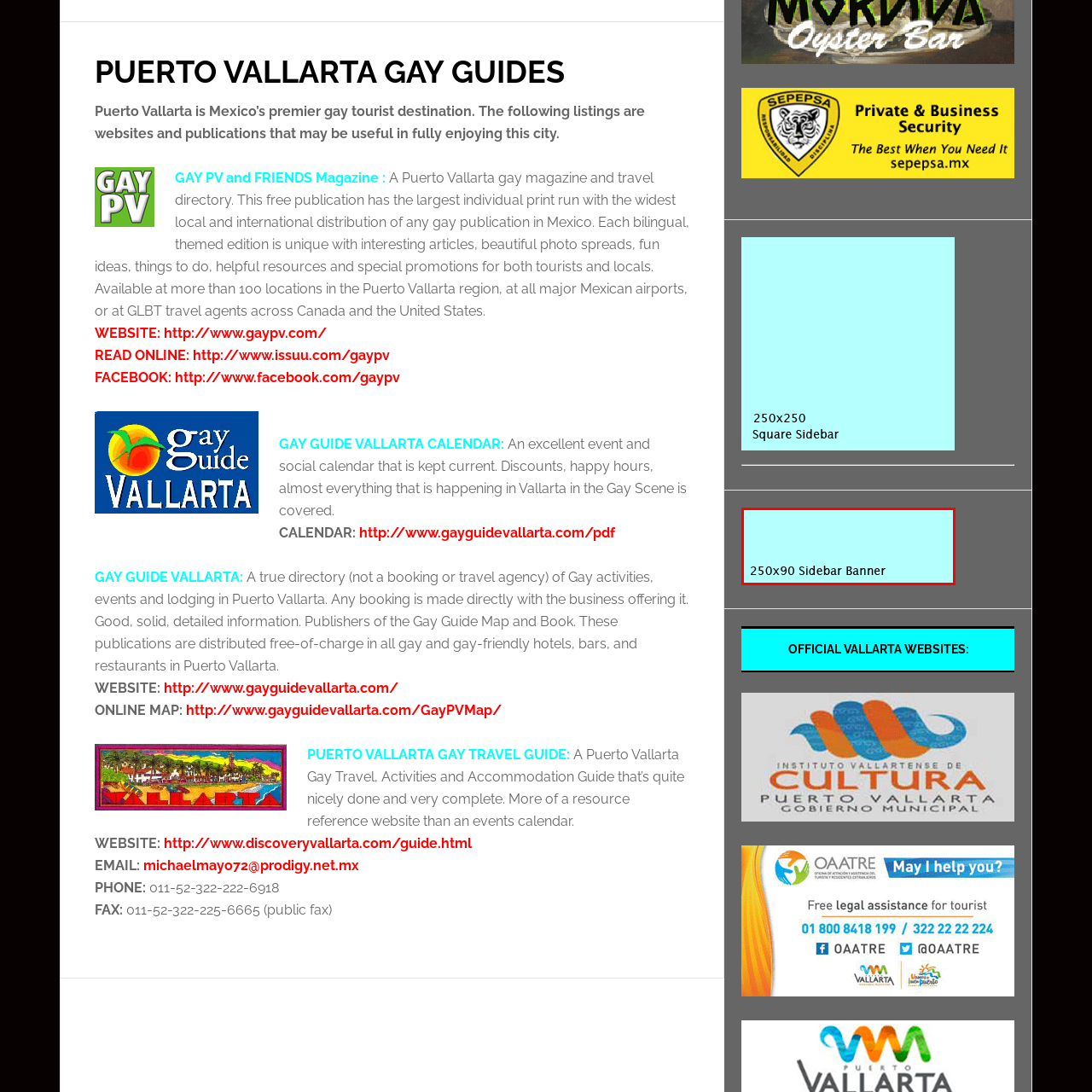Look closely at the image surrounded by the red box, What is the purpose of the sidebar banner? Give your answer as a single word or phrase.

call-to-action or advertisement